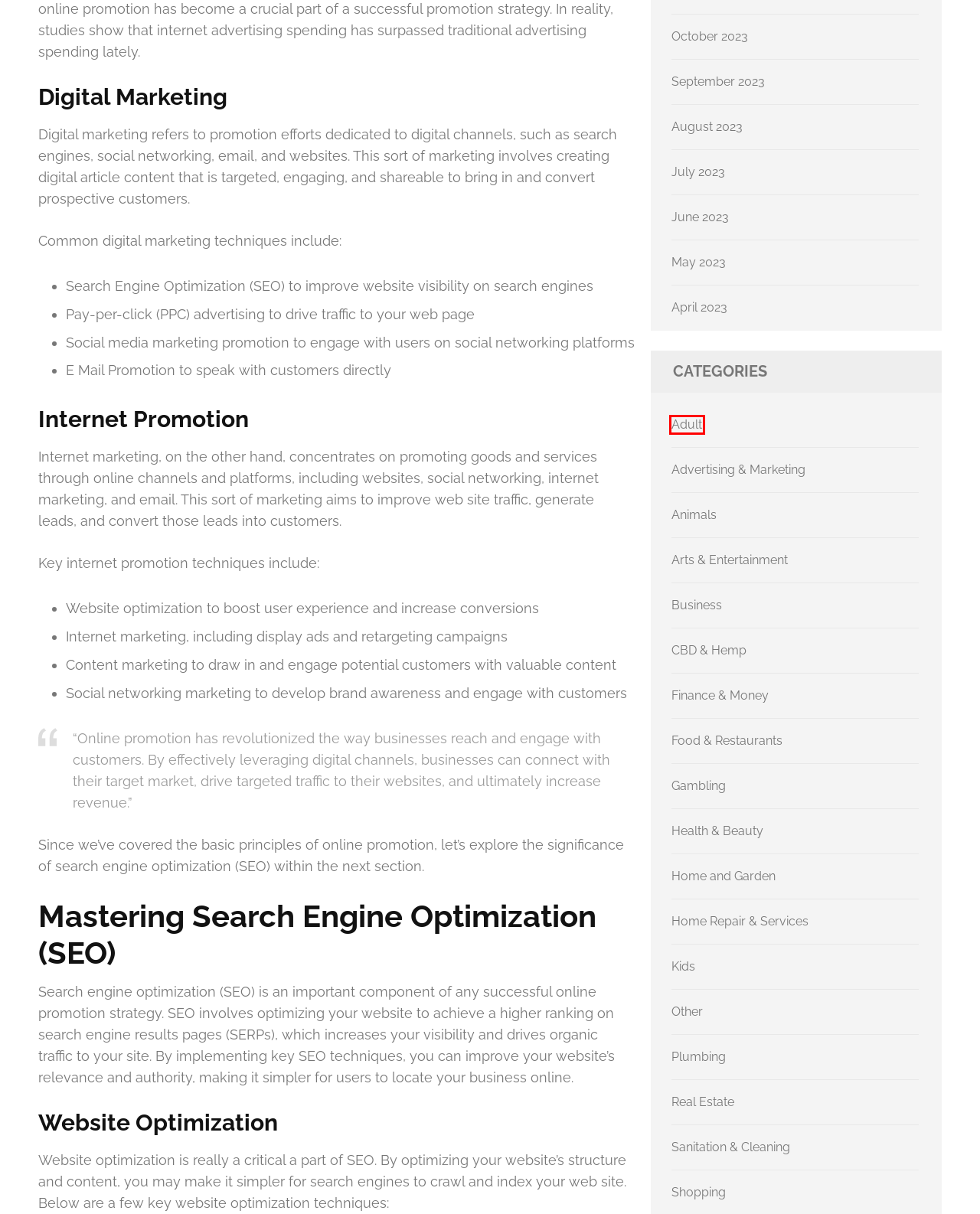You have a screenshot showing a webpage with a red bounding box highlighting an element. Choose the webpage description that best fits the new webpage after clicking the highlighted element. The descriptions are:
A. Adult – TheIntellect
B. May 2023 – TheIntellect
C. Other – TheIntellect
D. Real Estate – TheIntellect
E. October 2023 – TheIntellect
F. Gambling – TheIntellect
G. Home Repair & Services – TheIntellect
H. Food & Restaurants – TheIntellect

A